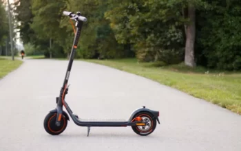Use a single word or phrase to answer the question:
What is the likely purpose of this scooter?

urban transportation